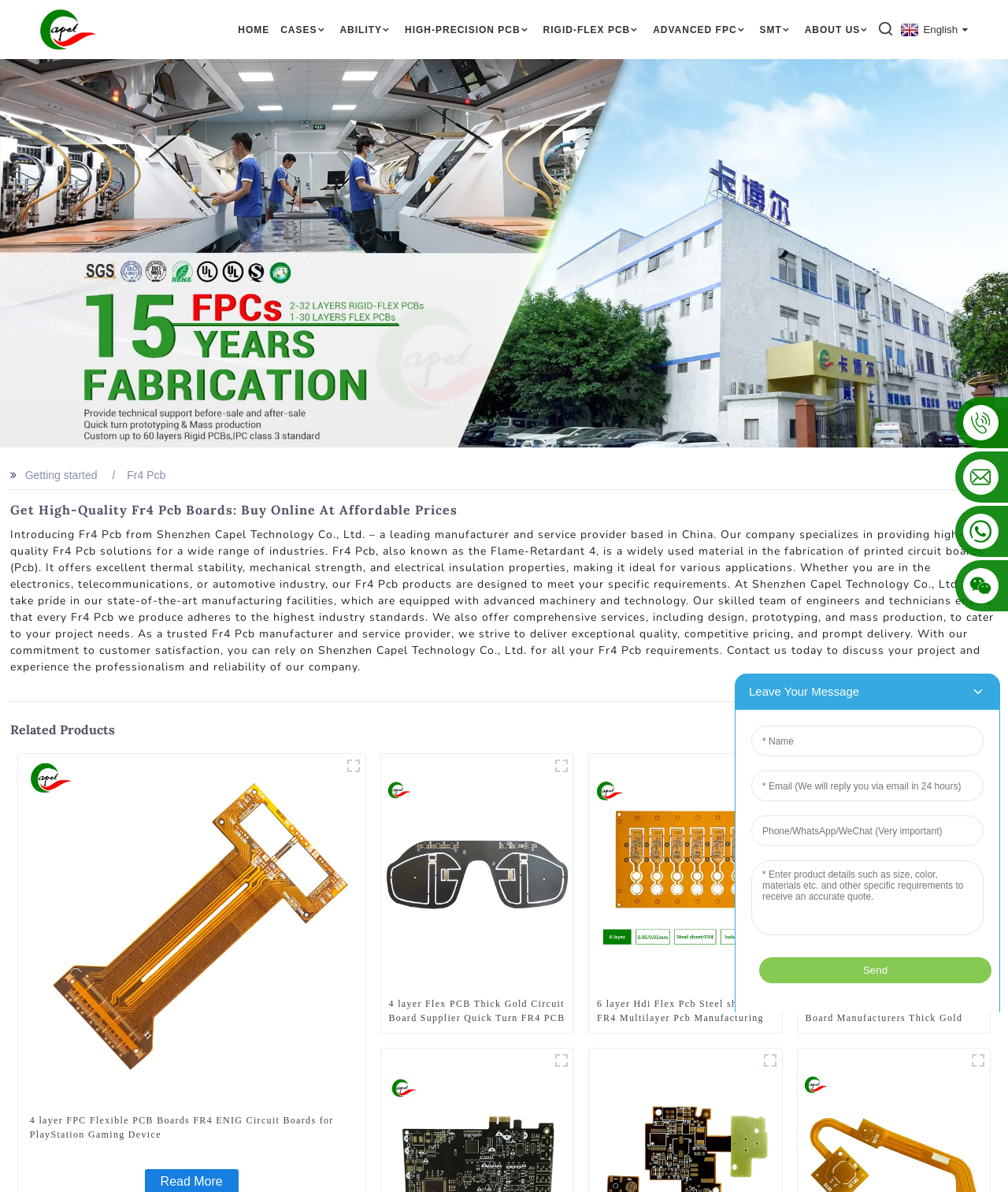Determine which piece of text is the heading of the webpage and provide it.

Get High-Quality Fr4 Pcb Boards: Buy Online At Affordable Prices